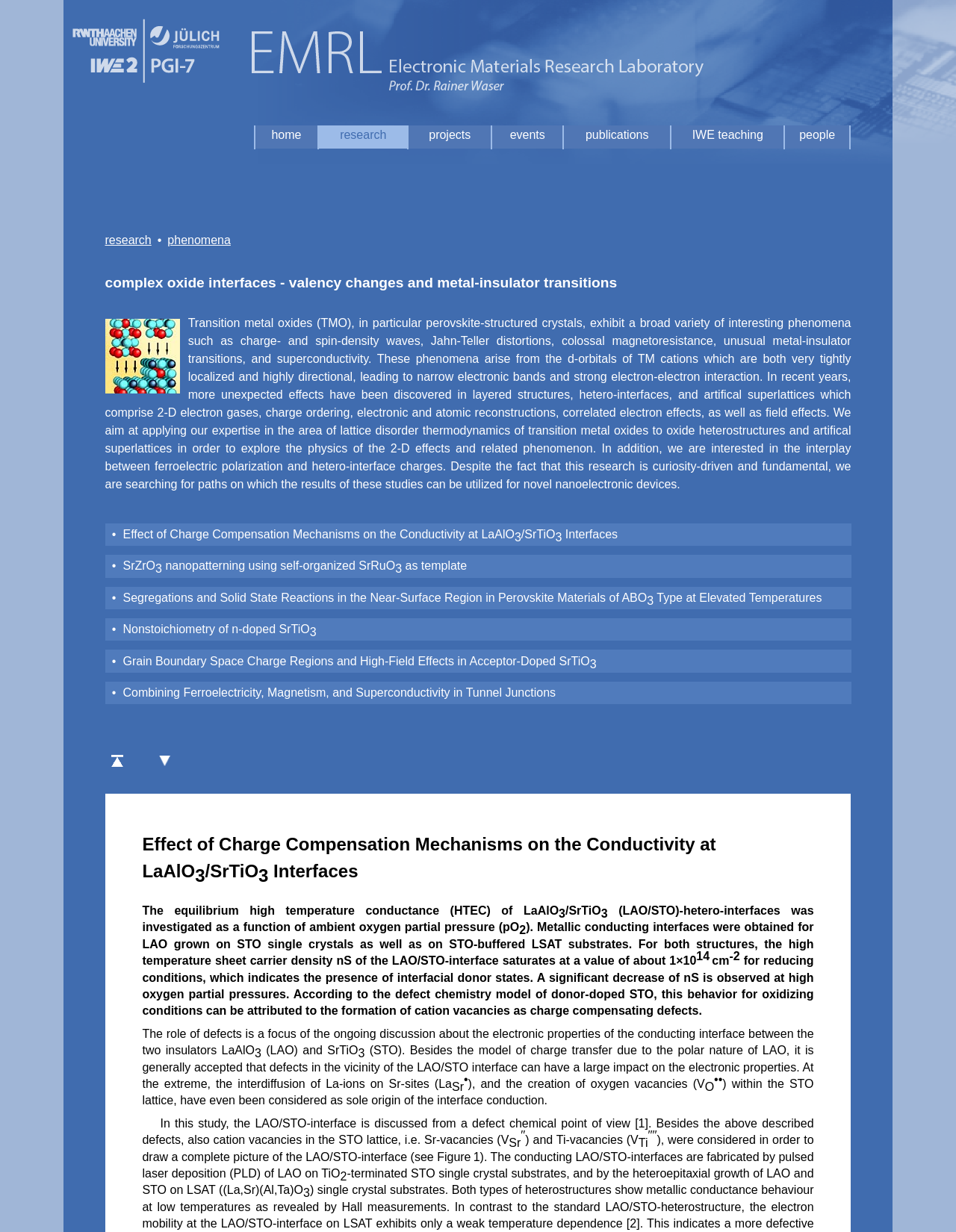Find the bounding box coordinates of the element to click in order to complete this instruction: "View the Recent Posts". The bounding box coordinates must be four float numbers between 0 and 1, denoted as [left, top, right, bottom].

None